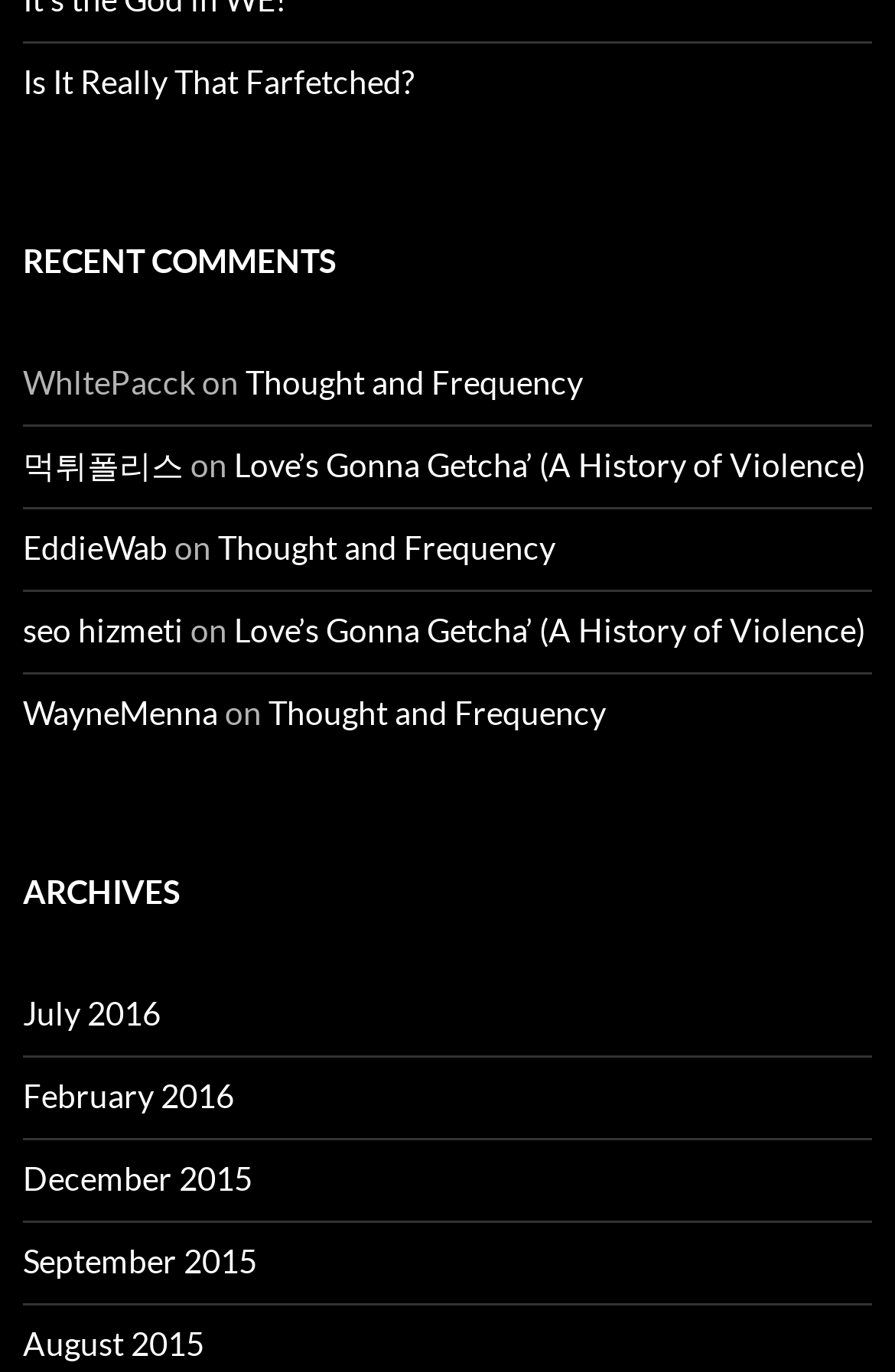Please locate the UI element described by "September 2015" and provide its bounding box coordinates.

[0.026, 0.905, 0.287, 0.933]